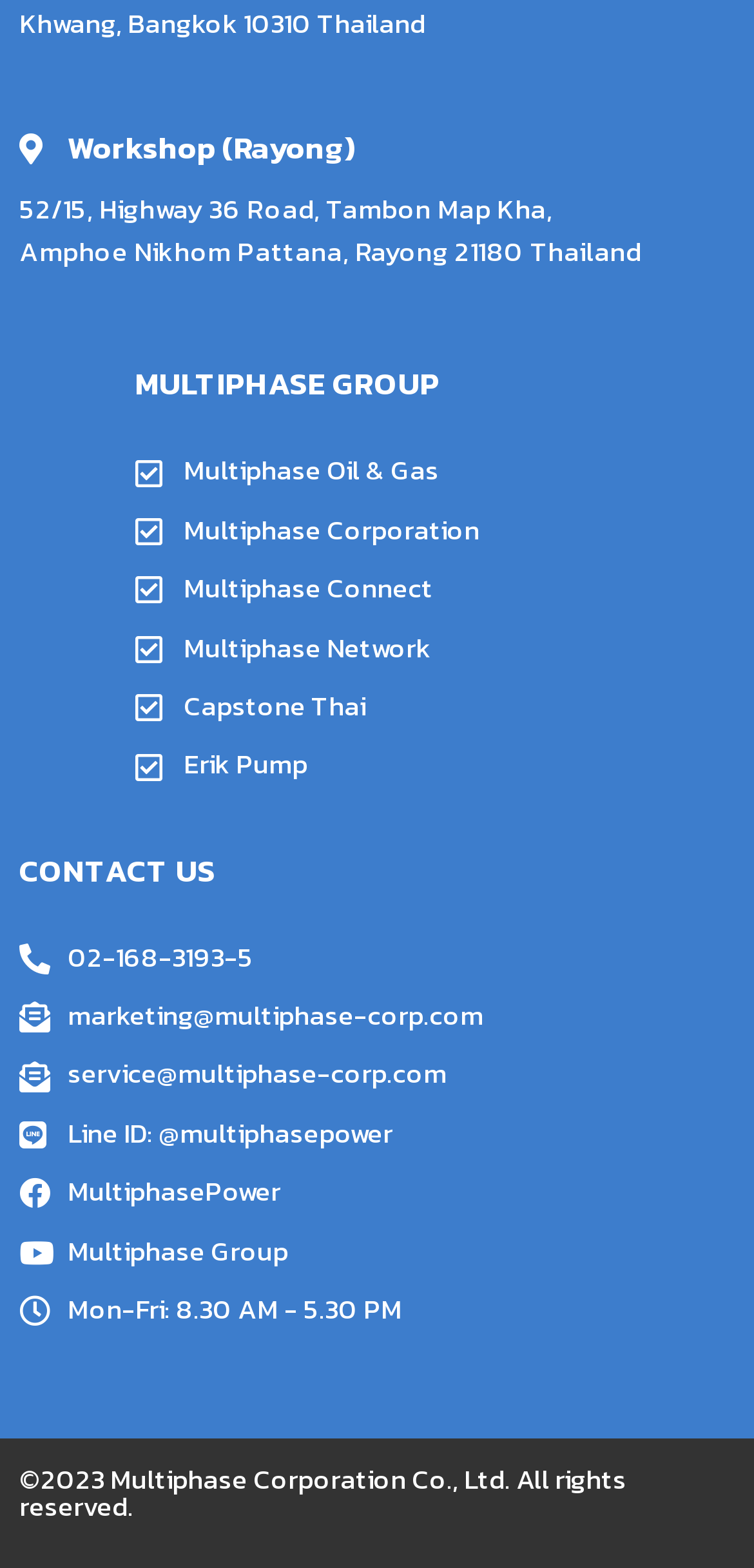Determine the bounding box coordinates of the section to be clicked to follow the instruction: "Visit Multiphase Corporation Co., Ltd.". The coordinates should be given as four float numbers between 0 and 1, formatted as [left, top, right, bottom].

[0.146, 0.931, 0.677, 0.957]